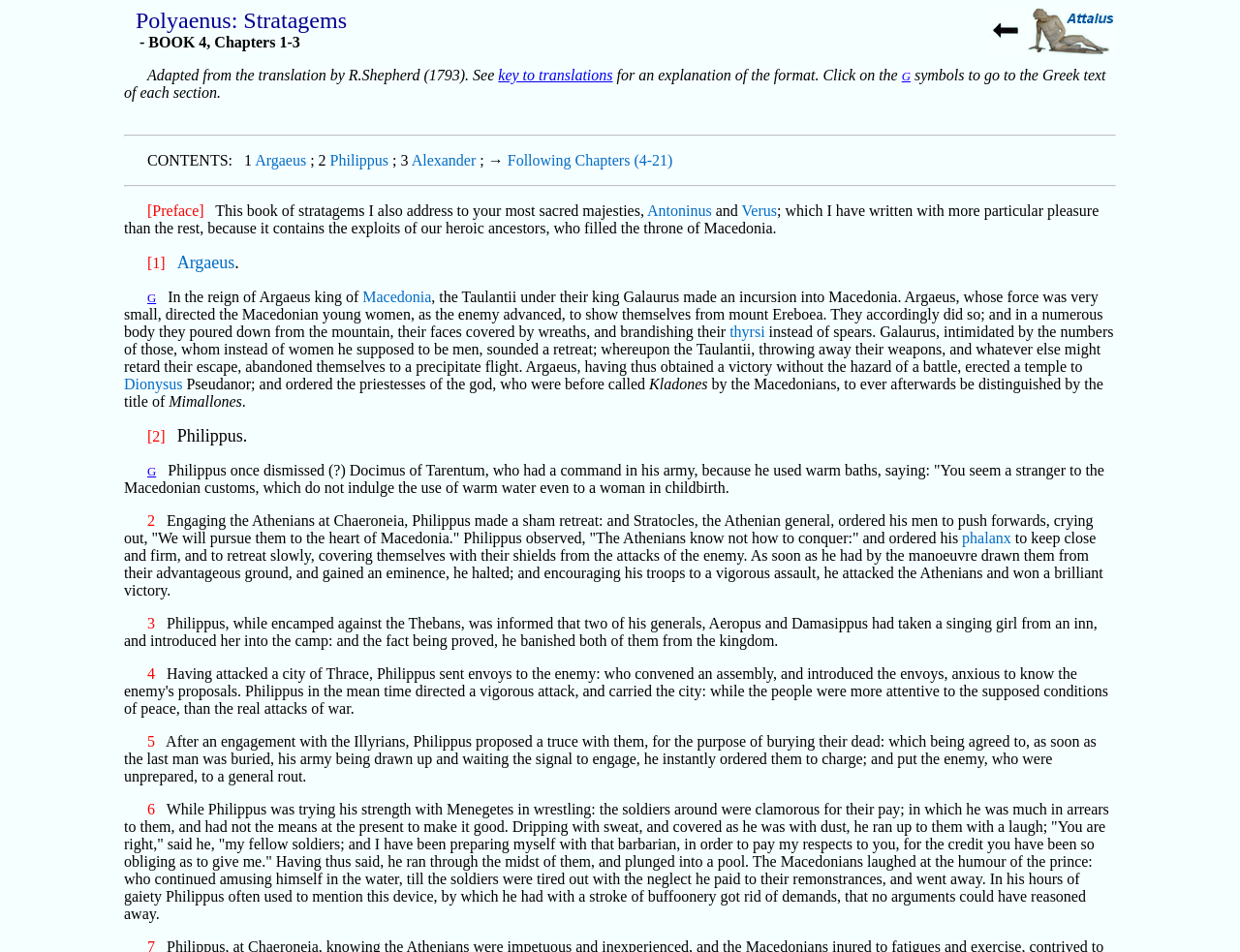What is the name of the god mentioned in the text?
Based on the image, please offer an in-depth response to the question.

The god mentioned in the text is Dionysus, whose temple was erected by Argaeus after obtaining a victory without the hazard of a battle.